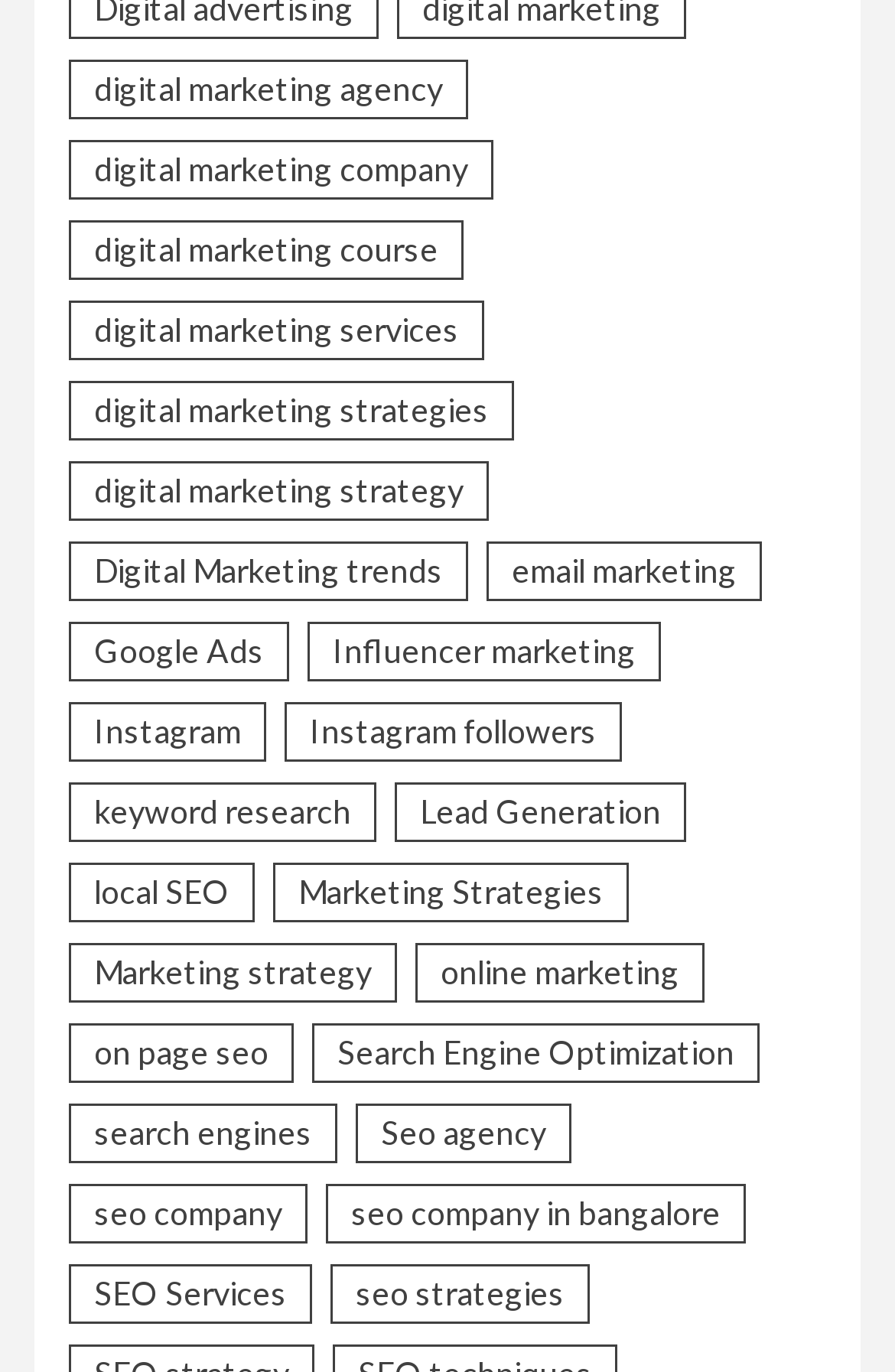Can you provide the bounding box coordinates for the element that should be clicked to implement the instruction: "Explore digital marketing agency"?

[0.077, 0.044, 0.523, 0.087]